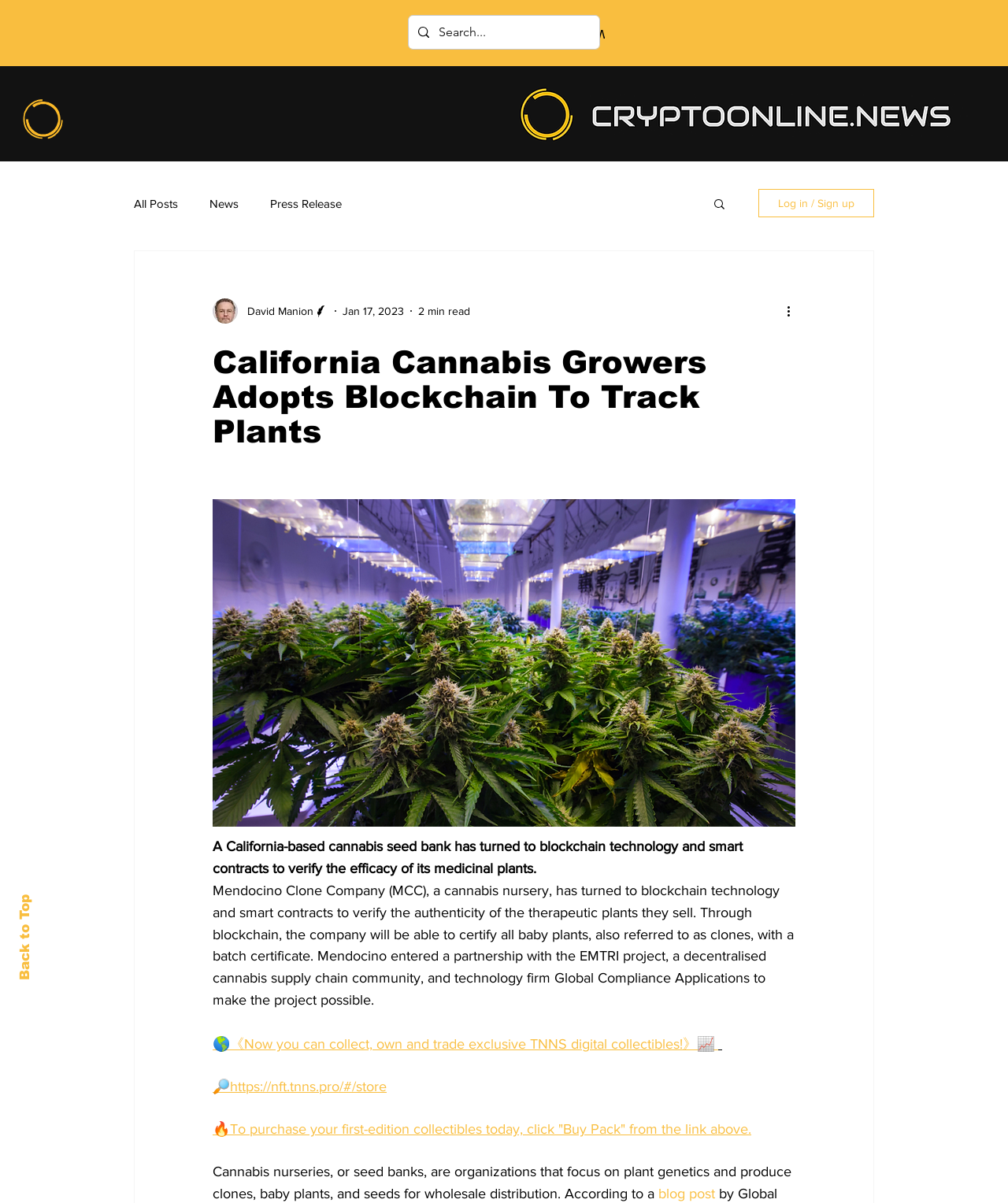Illustrate the webpage thoroughly, mentioning all important details.

This webpage is a cryptocurrency news website that covers various topics such as Bitcoin, Ethereum, and Dogecoin. At the top of the page, there is a navigation bar with five links: "Home", "News", "Press Release", "Advertise", and "About". Below the navigation bar, there is a search bar with a magnifying glass icon and a placeholder text "Search...".

To the left of the search bar, there is a logo of the website "cryptoonline.news" with a link to the homepage. Above the navigation bar, there is a larger logo of "CryptoonlineNews" that takes up most of the top section of the page.

On the left side of the page, there is a blog navigation section with three links: "All Posts", "News", and "Press Release". Below the blog navigation, there is a search button with a magnifying glass icon.

The main content of the page is an article titled "California Cannabis Growers Adopts Blockchain To Track Plants". The article has a writer's picture and name, "David Manion", with a label "Writer" below it. The article also has a date "Jan 17, 2023" and a reading time "2 min read".

The article content is divided into several paragraphs, with a button "More actions" at the top right corner. There are also several links and buttons throughout the article, including a link to purchase digital collectibles and a link to a blog post.

At the bottom of the page, there is a "Back to Top" link that allows users to quickly scroll back to the top of the page.